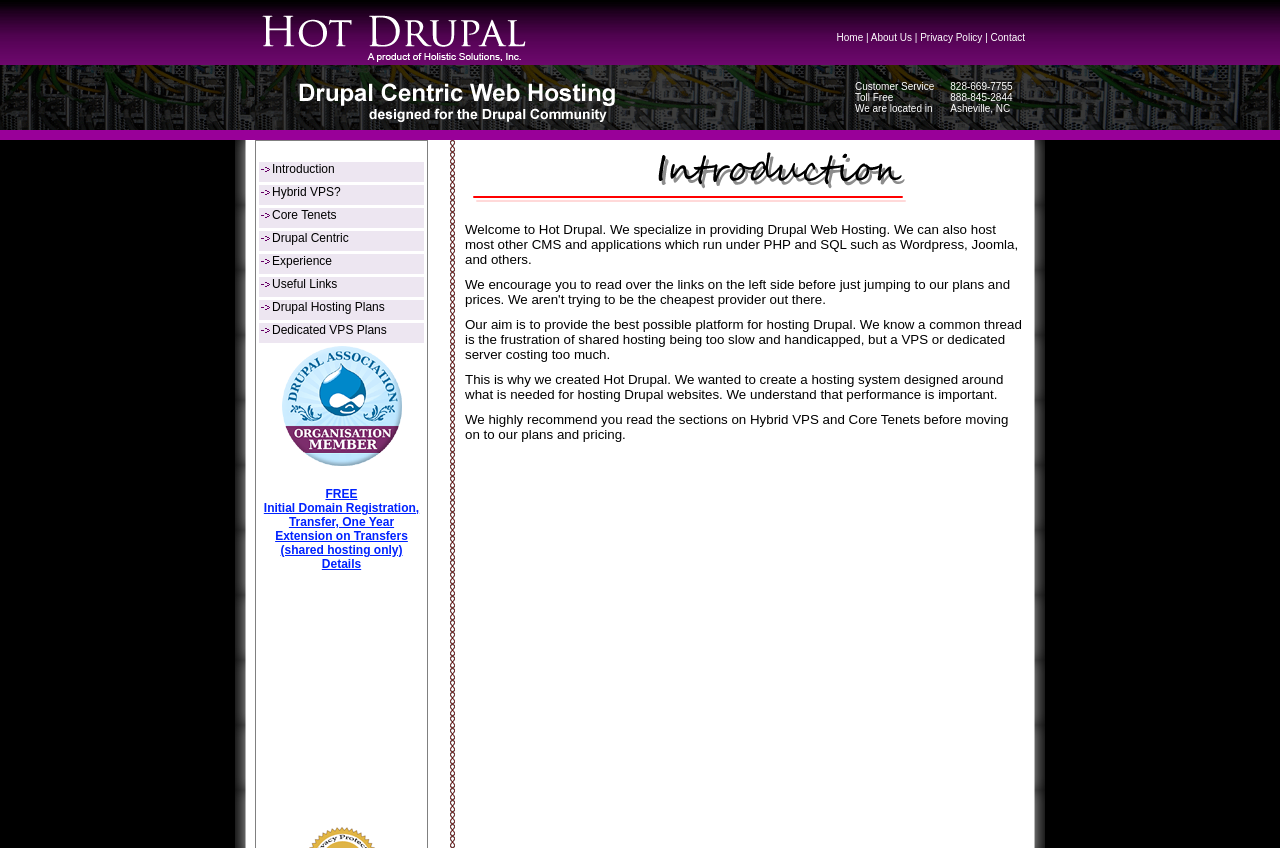Respond to the question below with a single word or phrase:
What is the location of the company?

Asheville, NC